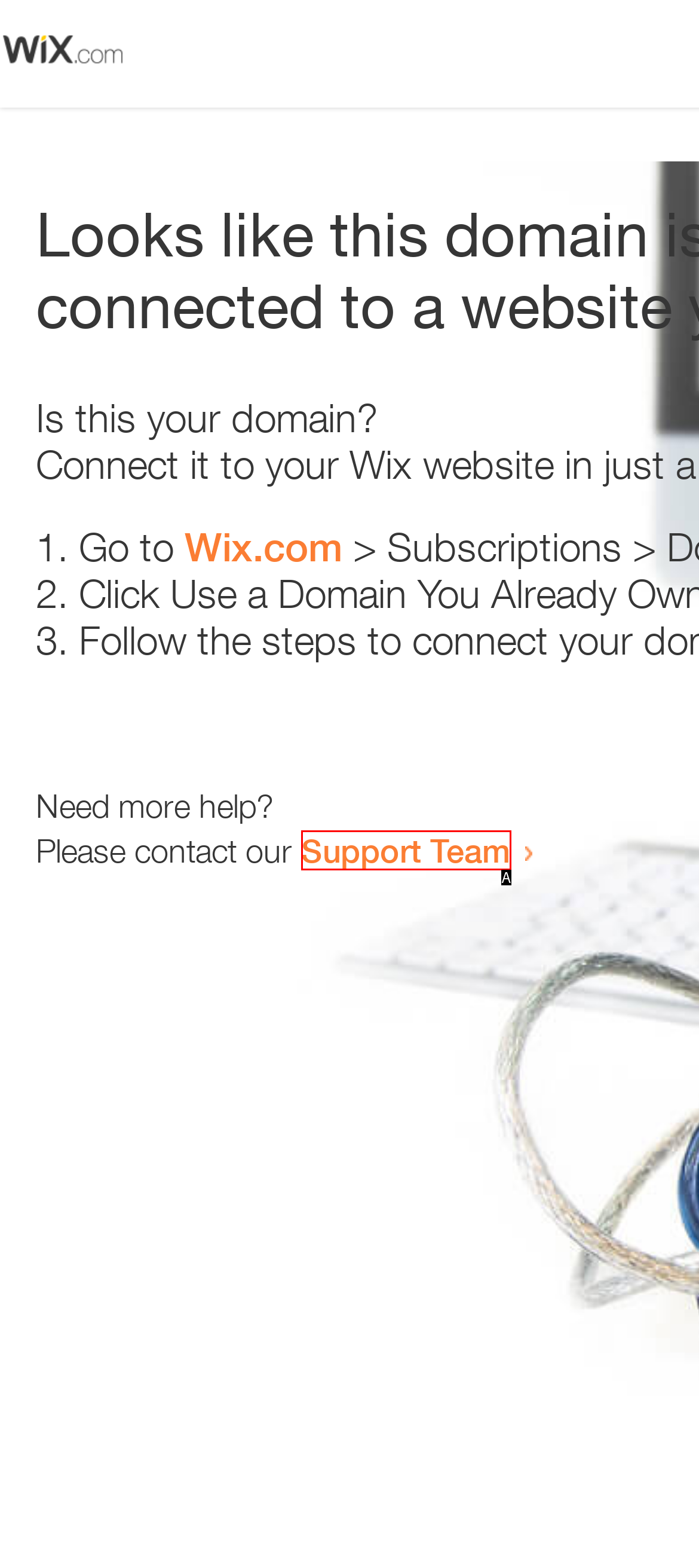Tell me which one HTML element best matches the description: Support Team
Answer with the option's letter from the given choices directly.

A